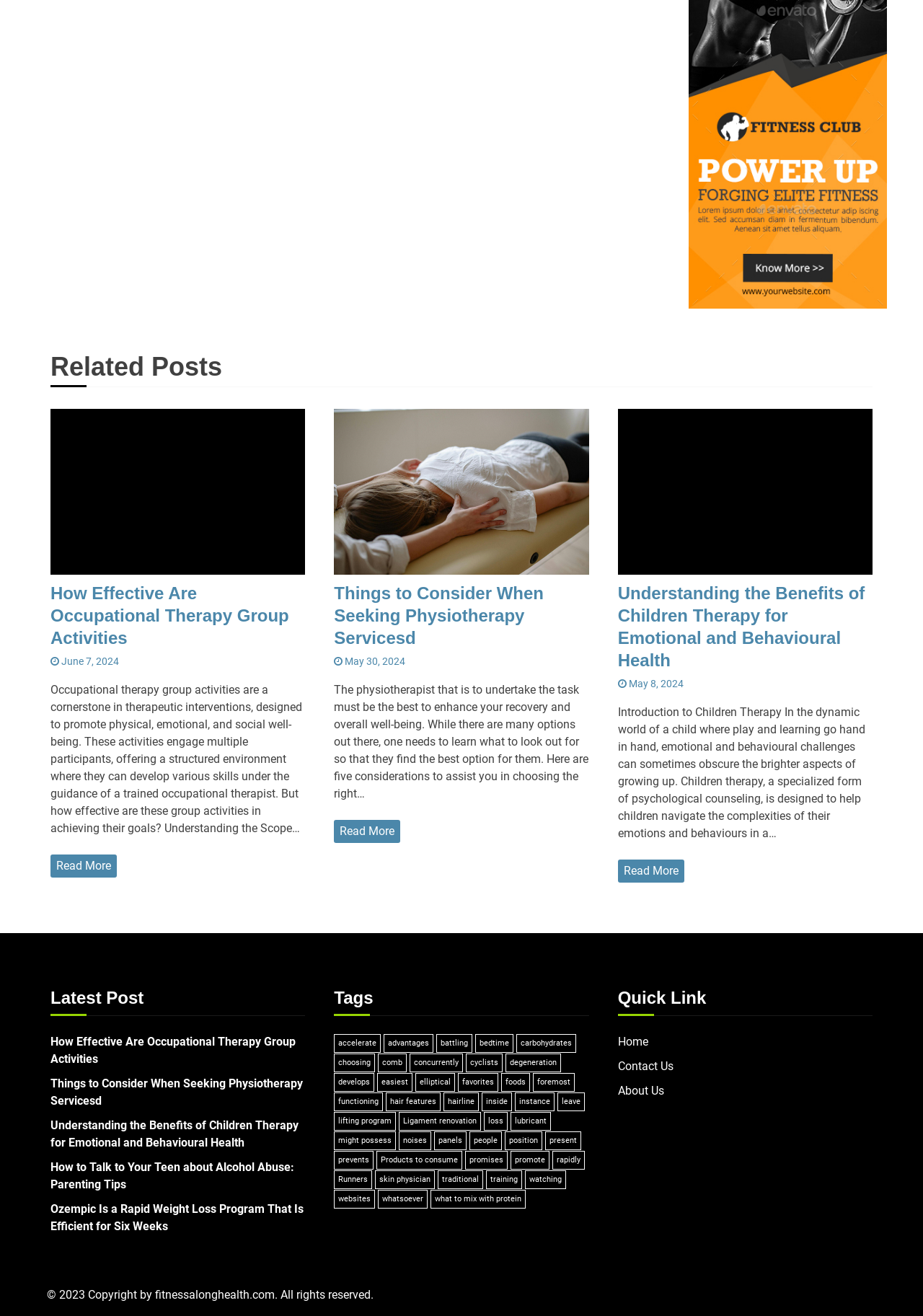Find the bounding box coordinates for the area that must be clicked to perform this action: "Click on 'Ratios and Rates Unit Test'".

None